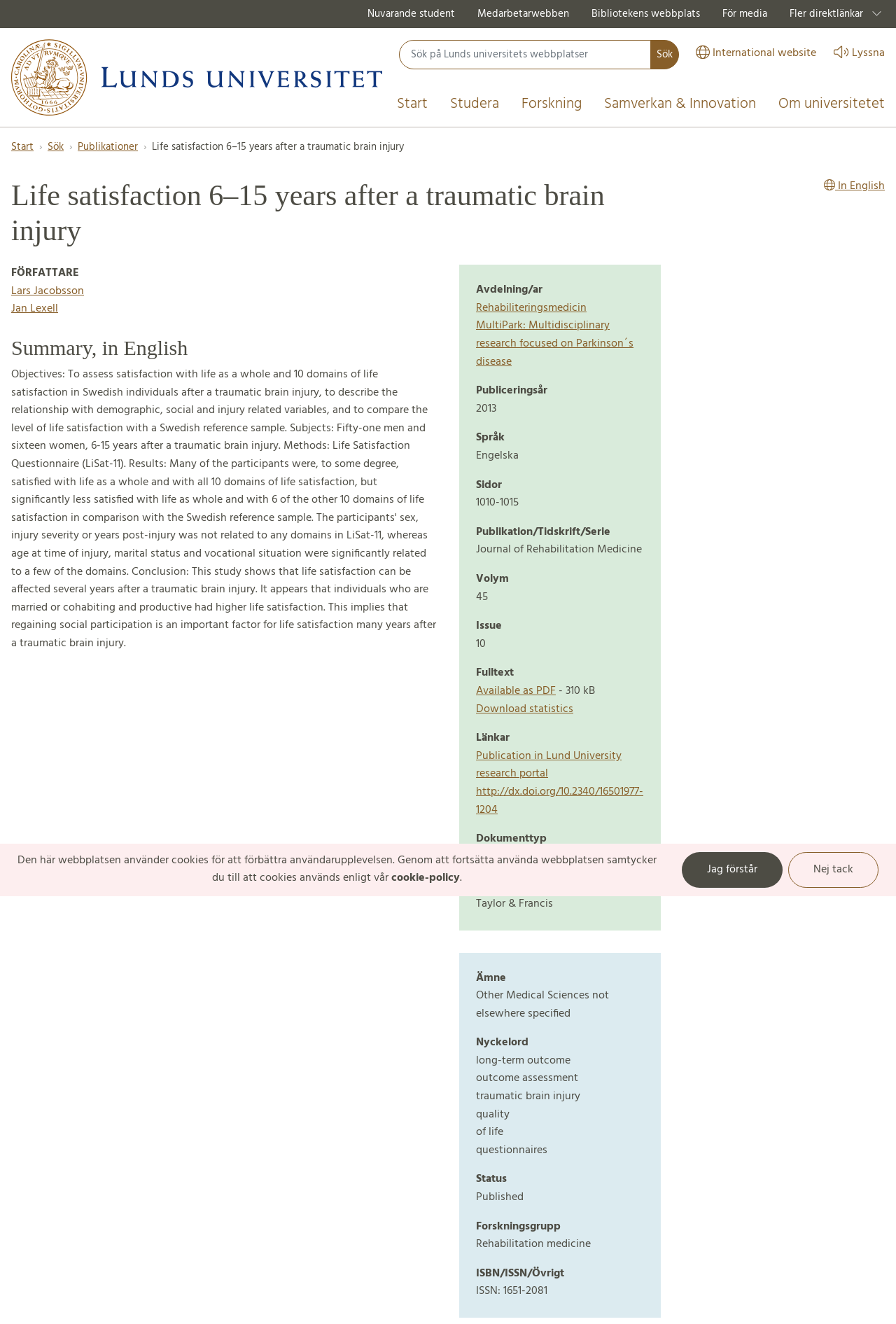What is the volume number of the journal where this publication was published?
Deliver a detailed and extensive answer to the question.

The volume number can be found in the section 'Volym' which is located below the main heading 'Life satisfaction 6–15 years after a traumatic brain injury'. The text '45' is listed as the volume number.